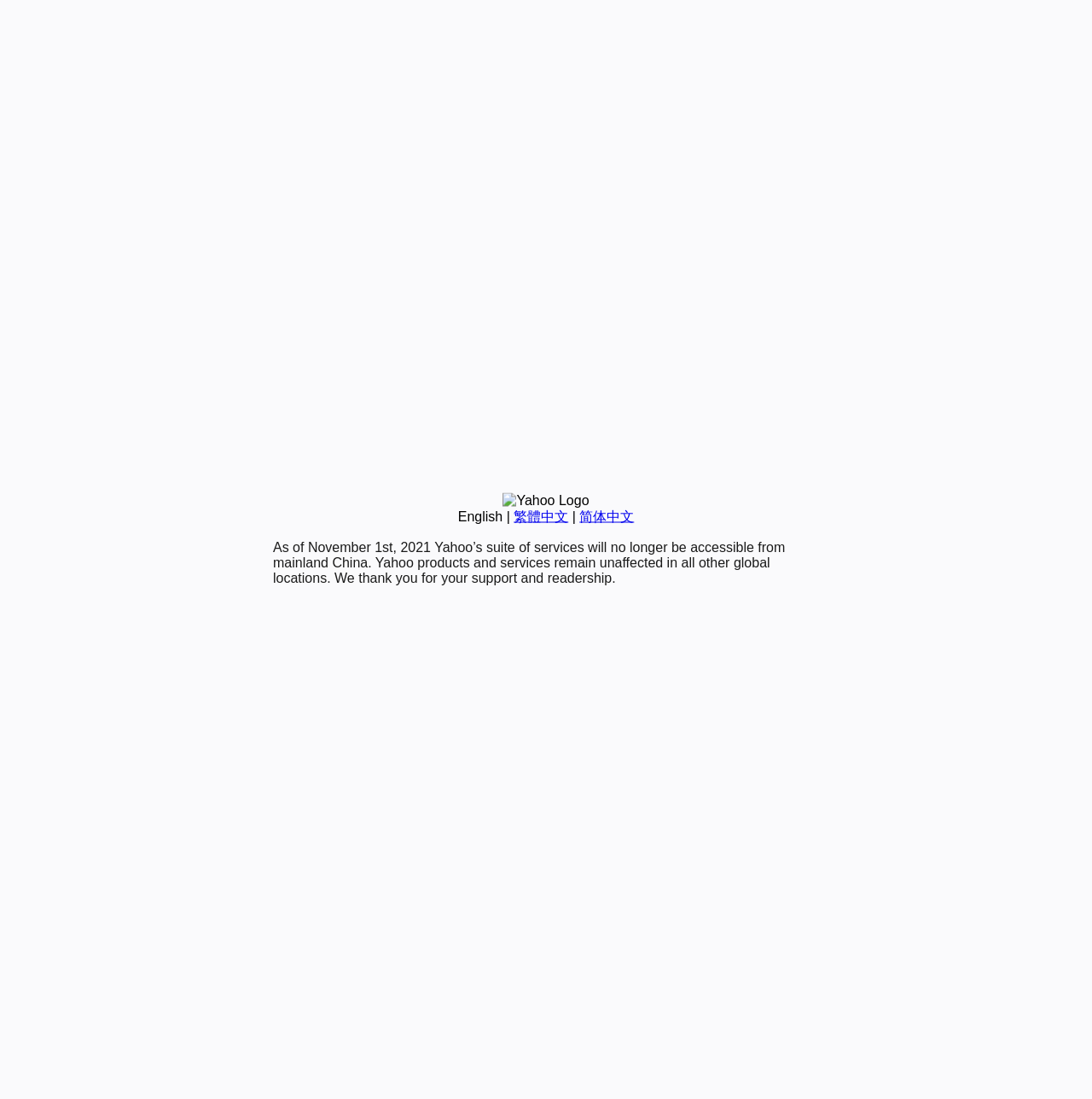Find the bounding box coordinates for the HTML element described as: "English". The coordinates should consist of four float values between 0 and 1, i.e., [left, top, right, bottom].

[0.419, 0.463, 0.46, 0.476]